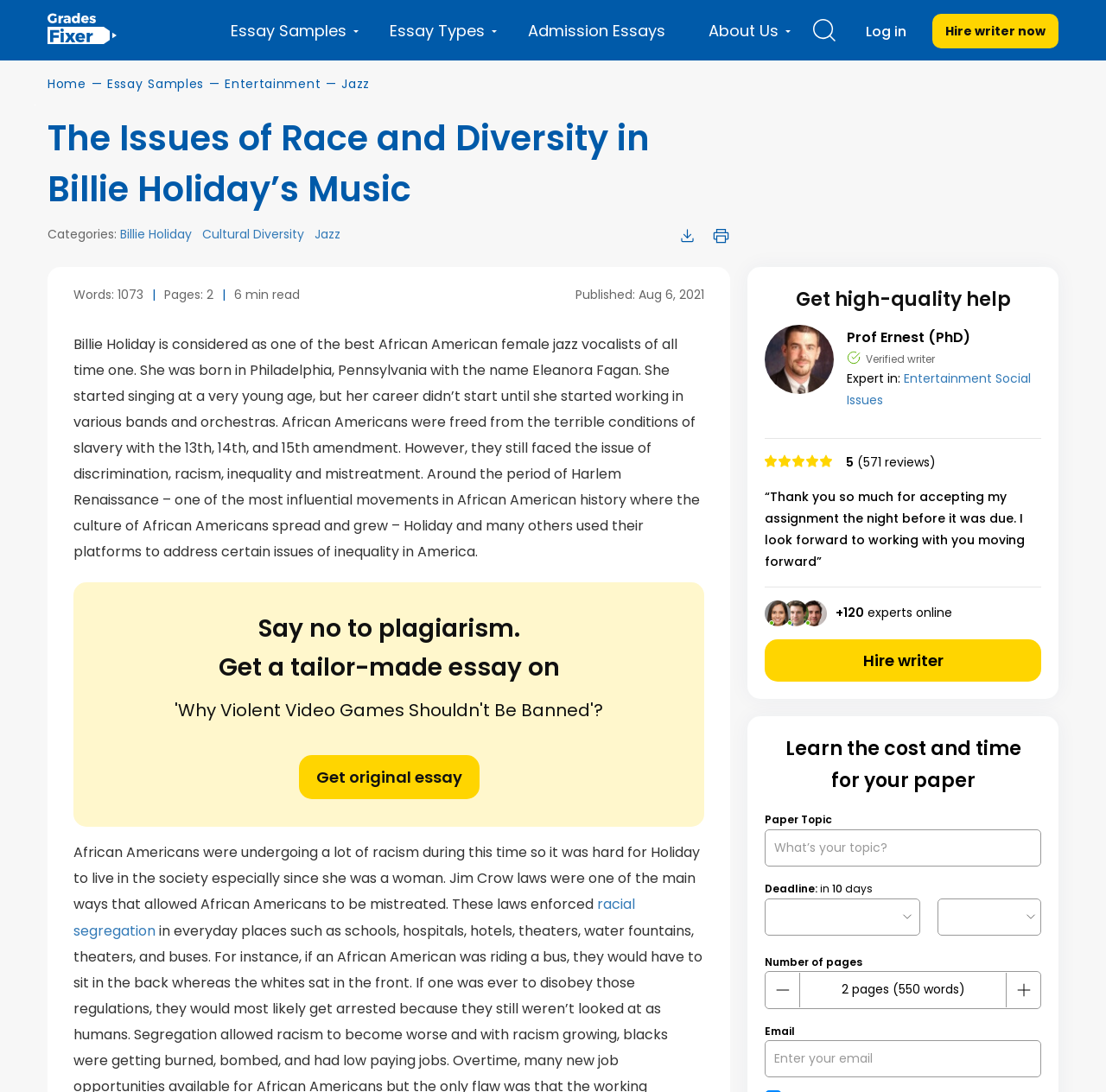Please determine the bounding box coordinates of the element's region to click in order to carry out the following instruction: "Click on the 'free essays' link". The coordinates should be four float numbers between 0 and 1, i.e., [left, top, right, bottom].

[0.043, 0.012, 0.105, 0.042]